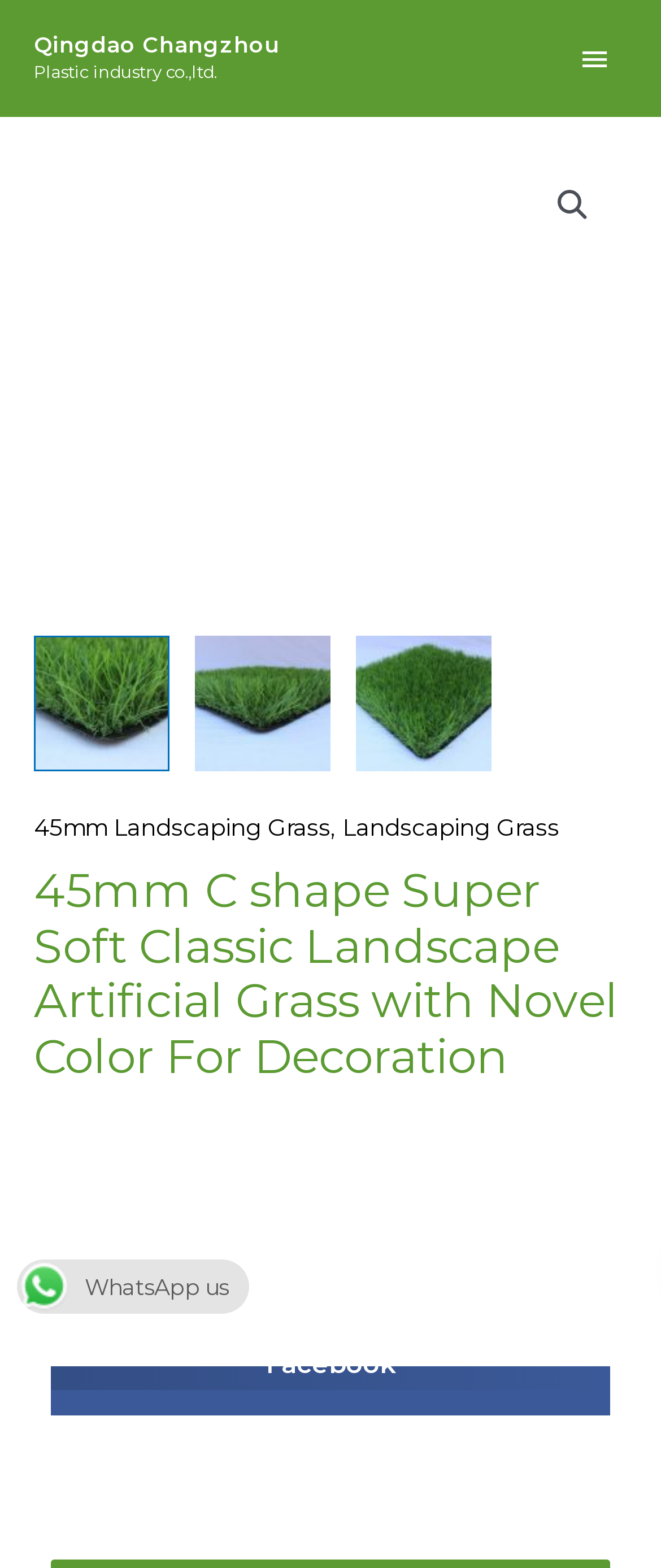How many social media links are there?
Kindly give a detailed and elaborate answer to the question.

I counted the number of social media links by looking at the elements at the bottom of the page and found one link to Facebook.